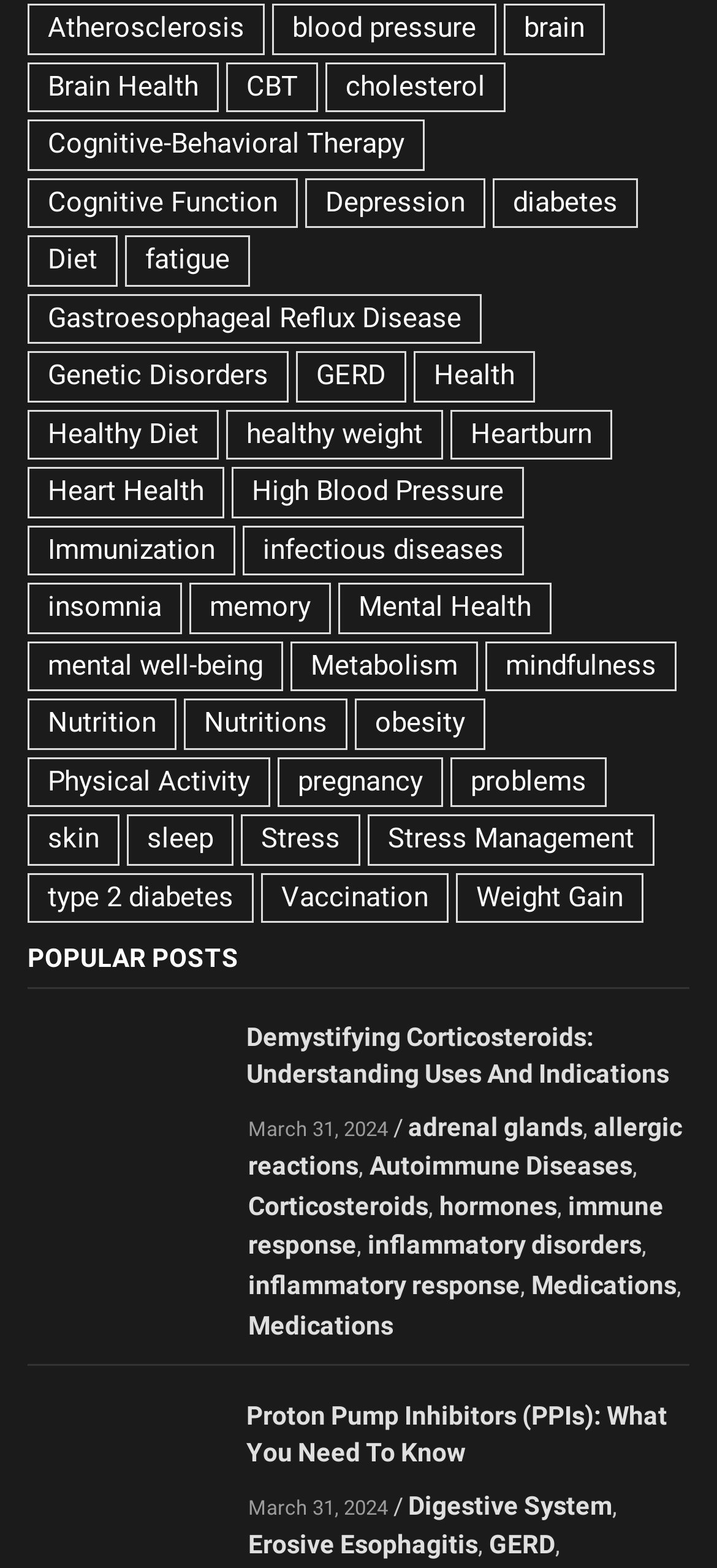Identify the bounding box coordinates of the clickable region necessary to fulfill the following instruction: "explore Brain Health". The bounding box coordinates should be four float numbers between 0 and 1, i.e., [left, top, right, bottom].

[0.038, 0.04, 0.305, 0.072]